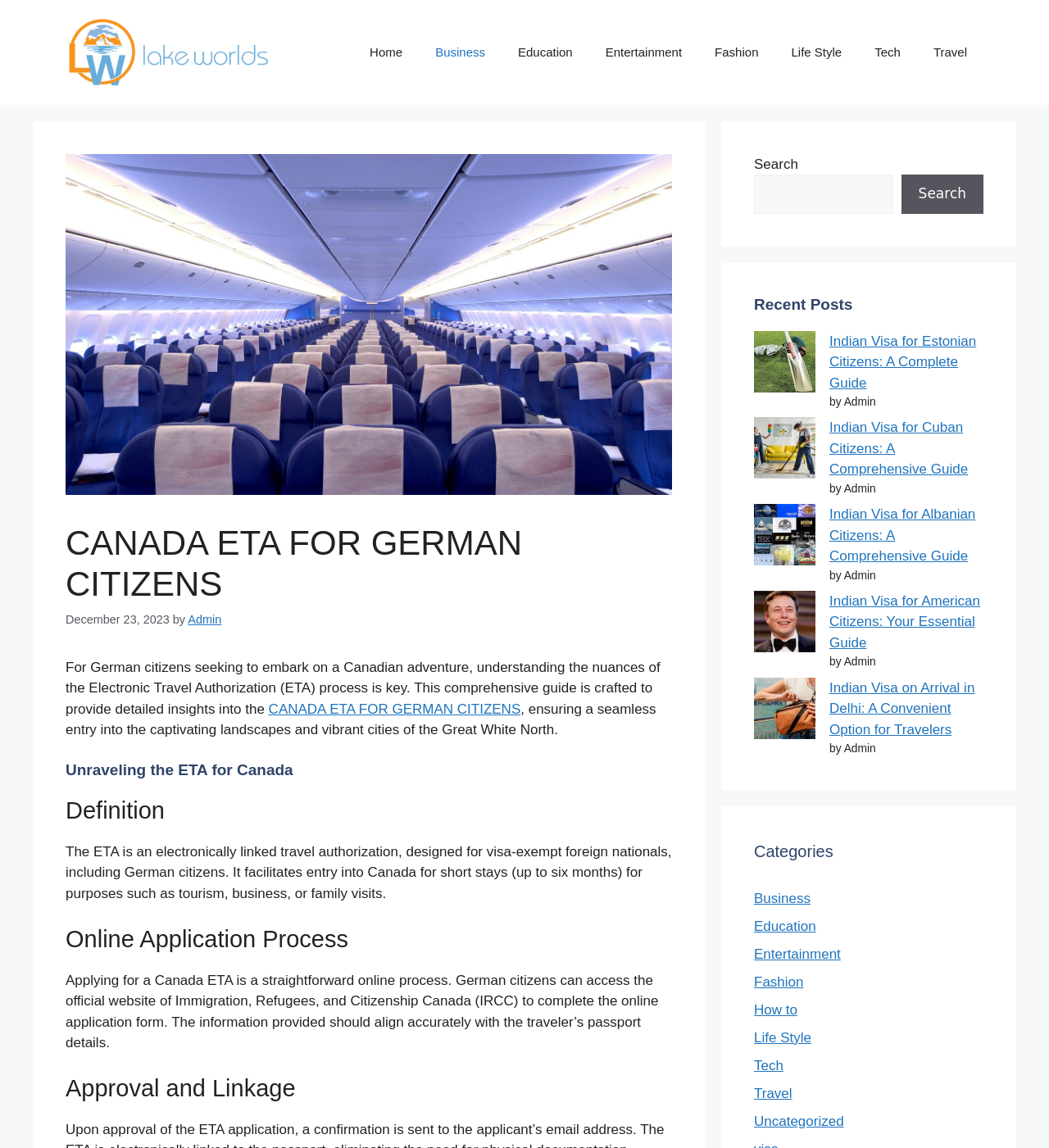Pinpoint the bounding box coordinates of the element you need to click to execute the following instruction: "Visit the 'Travel' category". The bounding box should be represented by four float numbers between 0 and 1, in the format [left, top, right, bottom].

[0.719, 0.946, 0.755, 0.959]